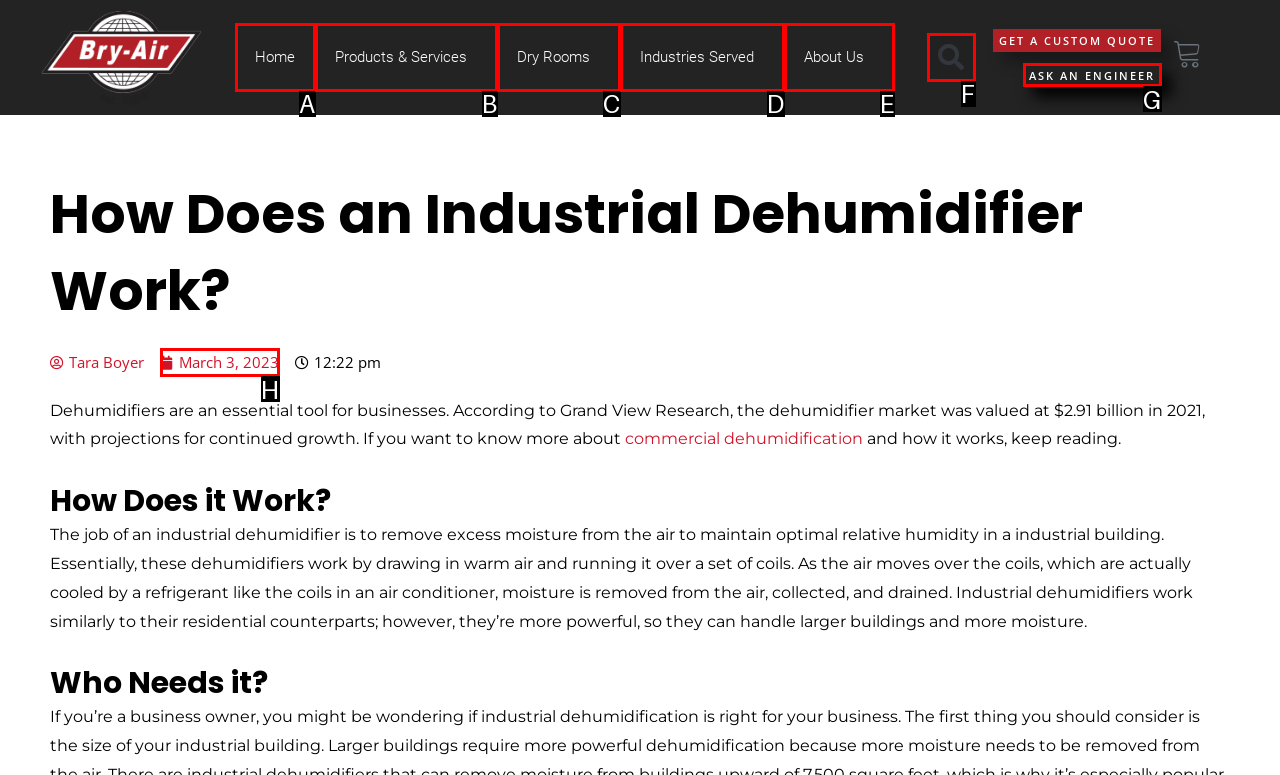Determine which option fits the following description: Search
Answer with the corresponding option's letter directly.

F